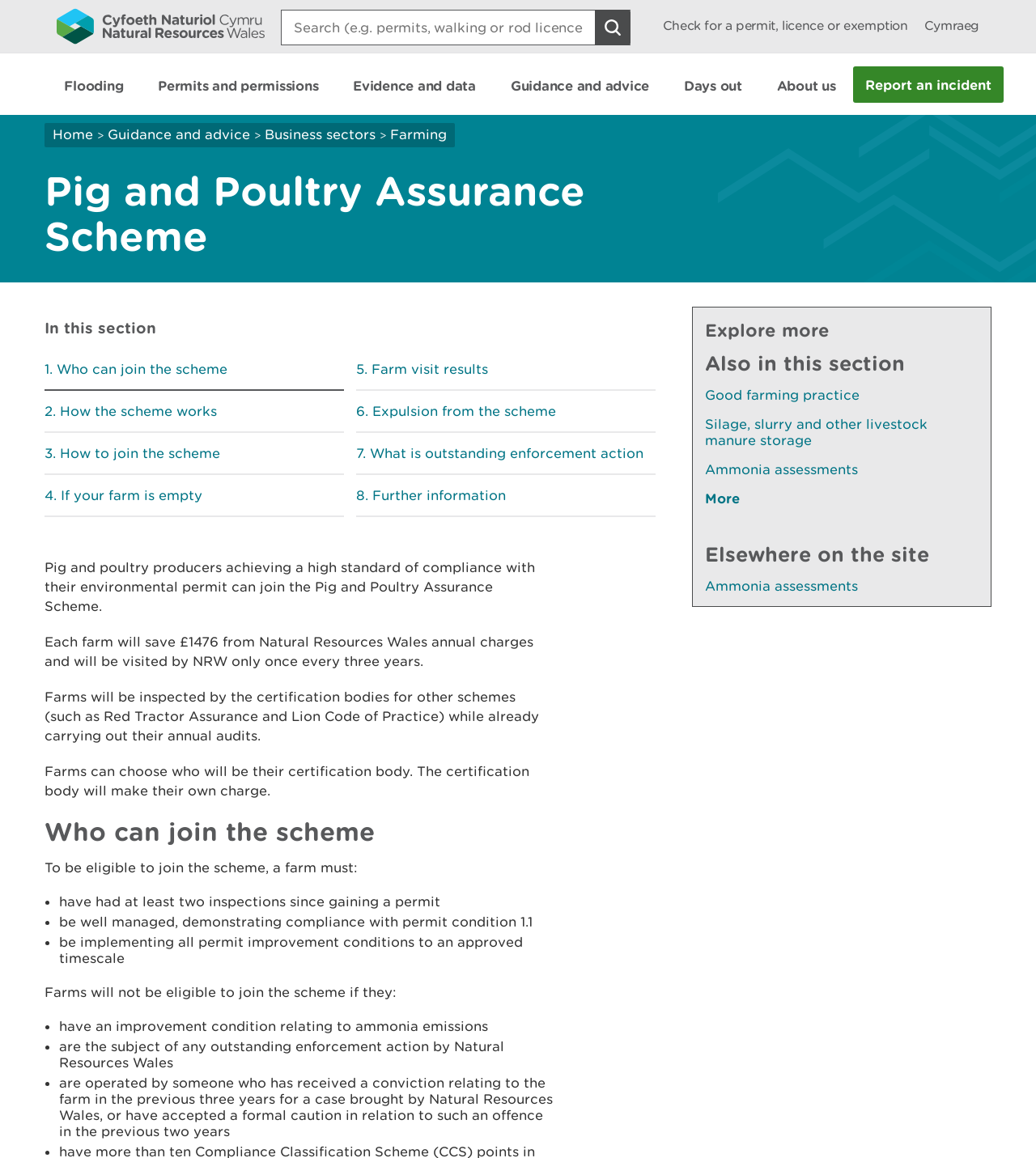Locate the bounding box coordinates of the clickable area to execute the instruction: "Learn about who can join the scheme". Provide the coordinates as four float numbers between 0 and 1, represented as [left, top, right, bottom].

[0.043, 0.705, 0.645, 0.73]